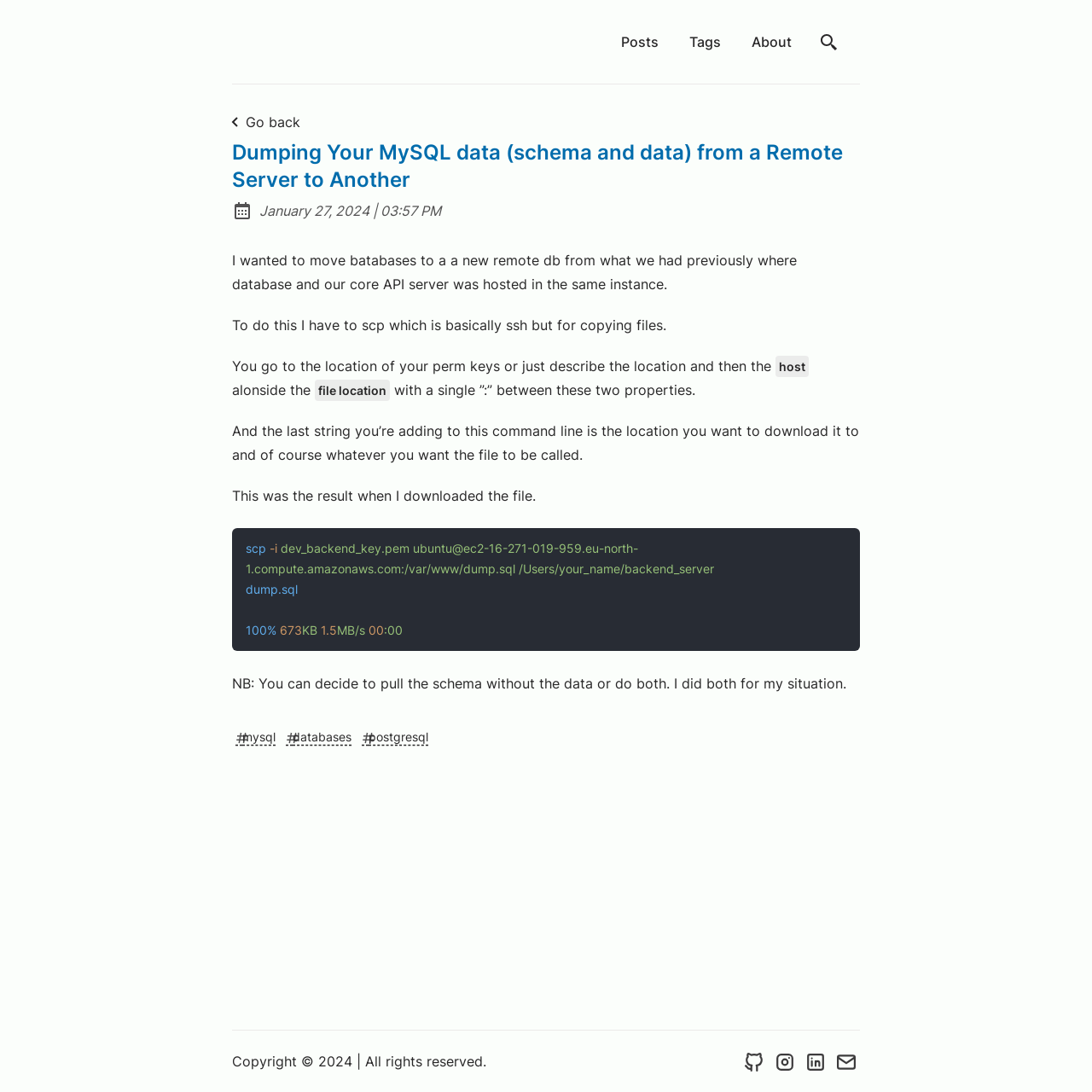Please locate the bounding box coordinates of the element's region that needs to be clicked to follow the instruction: "Click on 'Posts'". The bounding box coordinates should be provided as four float numbers between 0 and 1, i.e., [left, top, right, bottom].

[0.562, 0.026, 0.609, 0.051]